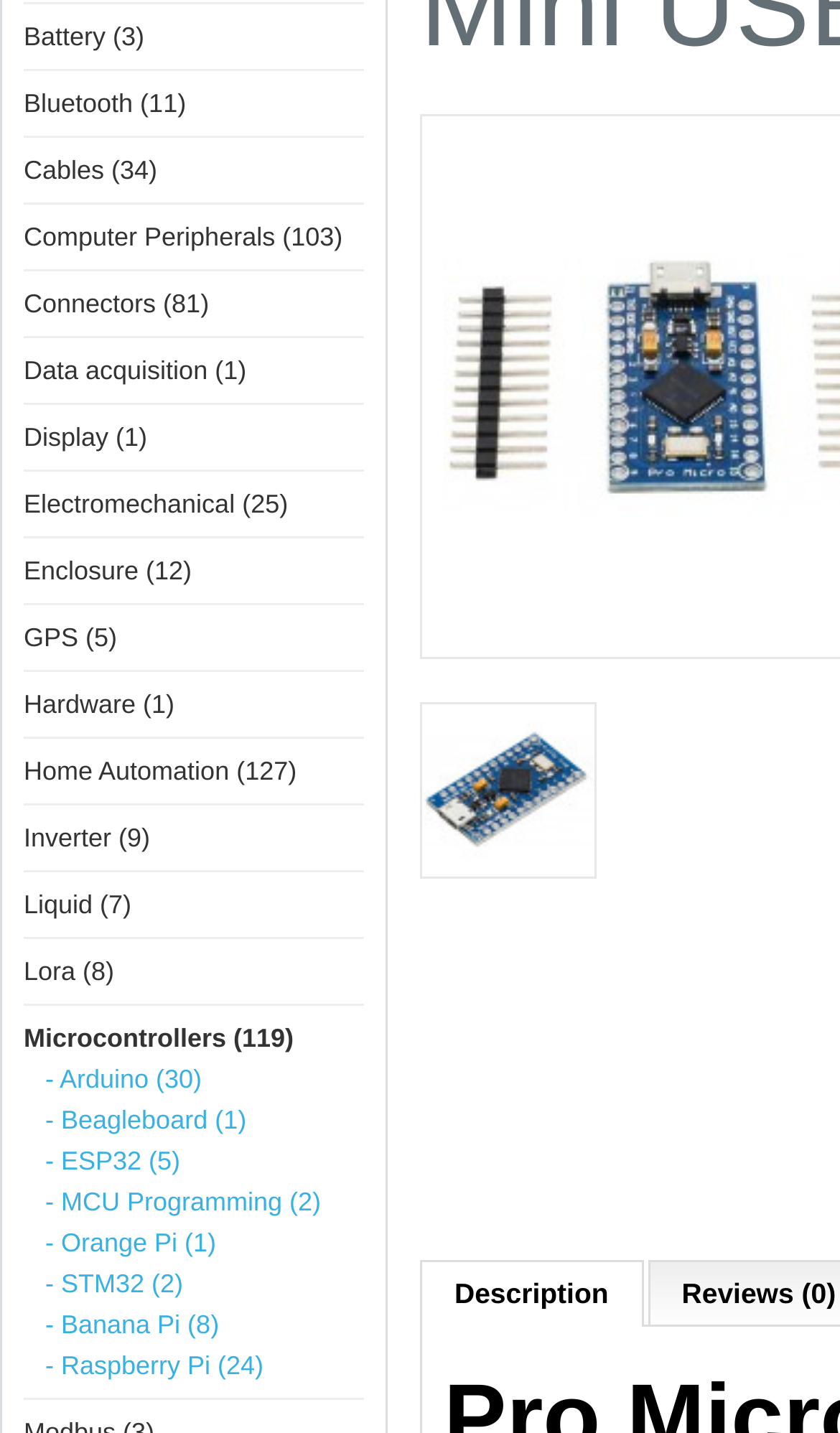Please determine the bounding box coordinates for the UI element described as: "- Orange Pi (1)".

[0.054, 0.857, 0.4, 0.878]